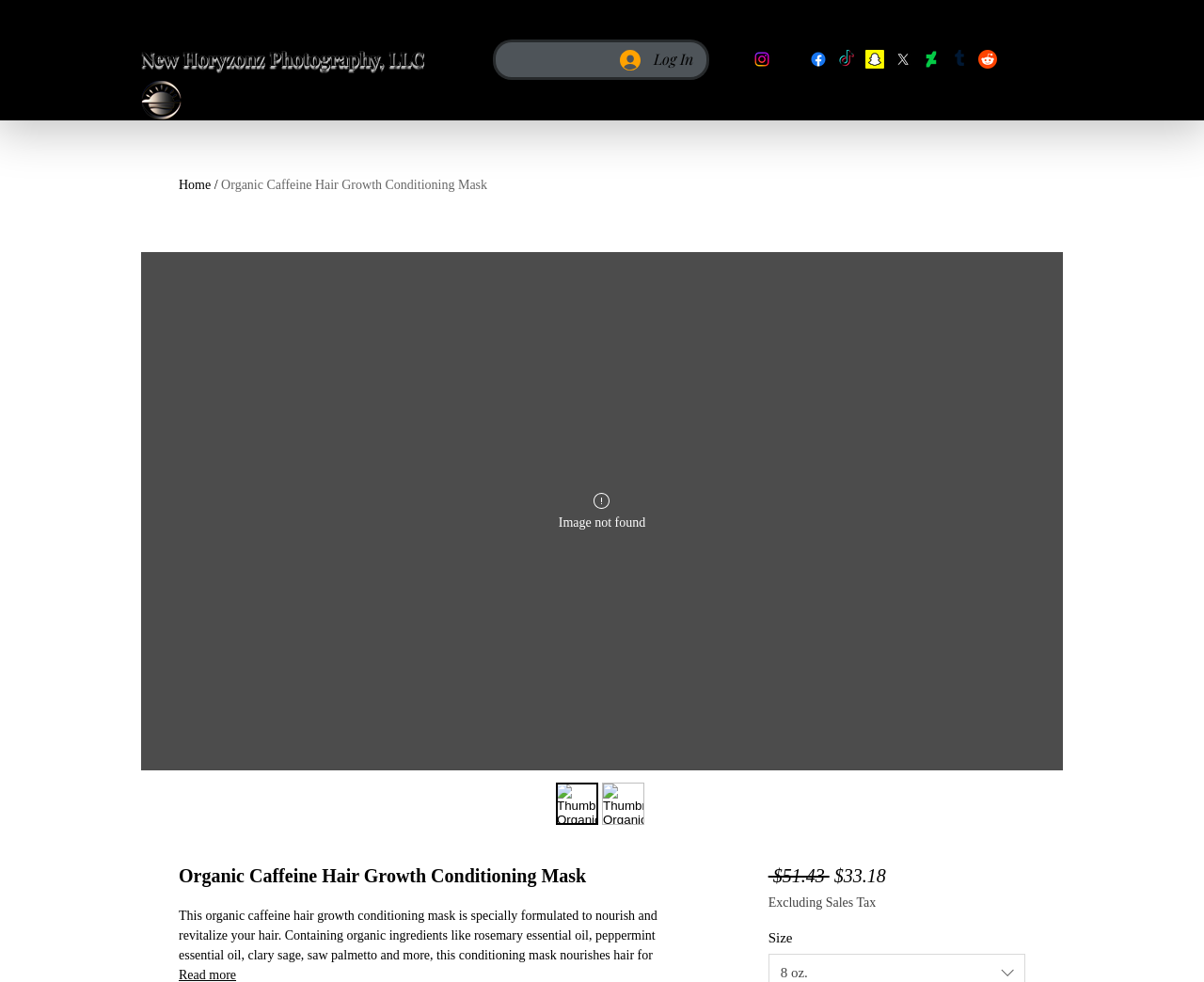What social media platforms are available?
Can you offer a detailed and complete answer to this question?

I found the social media platforms by looking at the list of links located at the top of the webpage, each with an image representing a different social media platform.